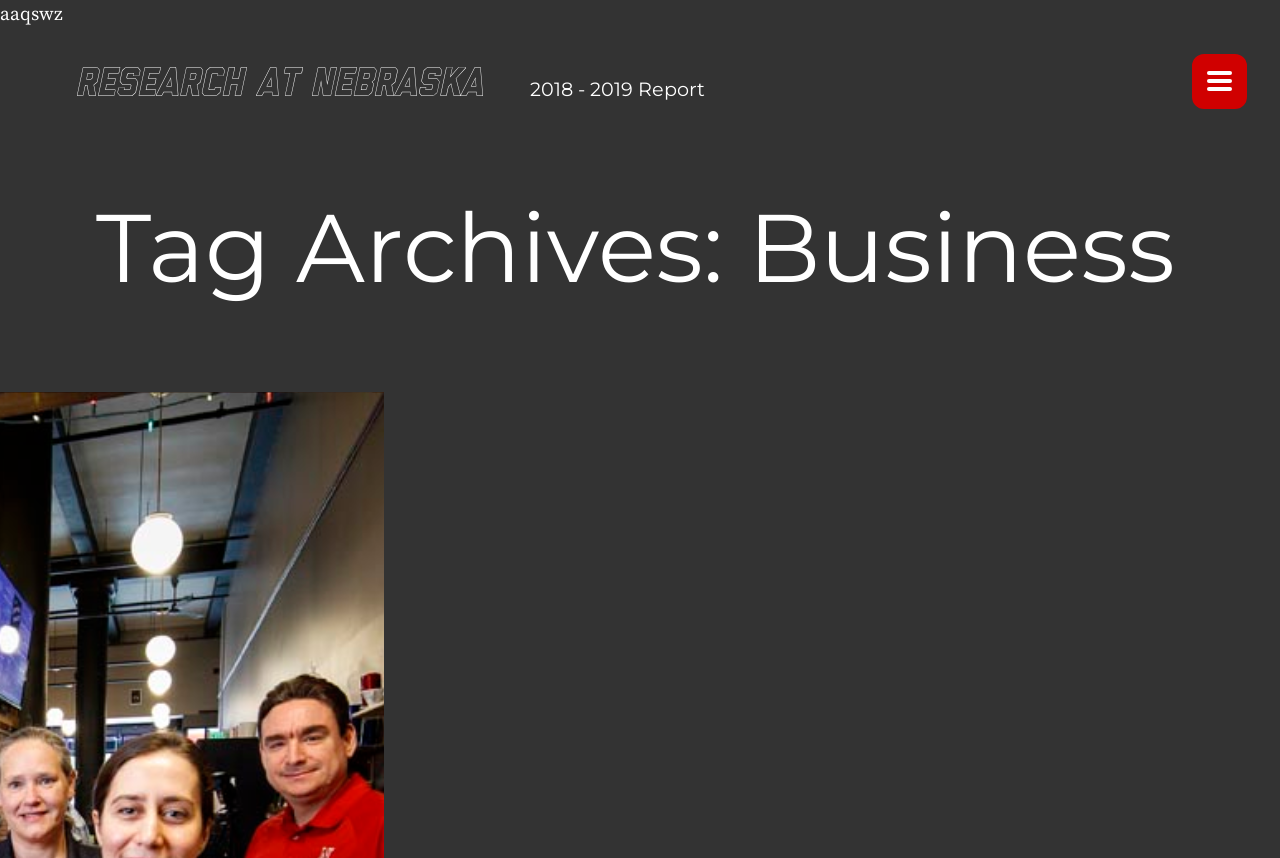Create a full and detailed caption for the entire webpage.

The webpage is the University of Nebraska-Lincoln Office of Research Annual Report for 2018-2019. At the top, there is a main menu button located at the right side of the page. Below it, there is a search bar. 

The main content of the page is a list of research topics, each represented by a link. These links are arranged in a single column, spanning the entire width of the page. There are over 100 links, each with a brief description of the research topic. The links are organized alphabetically, with topics ranging from "Addiction" to "Lung Injury". Some topics have multiple items associated with them, indicated by a number in parentheses.

The links are densely packed, with minimal spacing between them. They occupy most of the page, with the main menu and search bar at the top taking up a small portion of the screen. Overall, the page appears to be a comprehensive directory of research topics undertaken by the University of Nebraska-Lincoln Office of Research in 2018-2019.